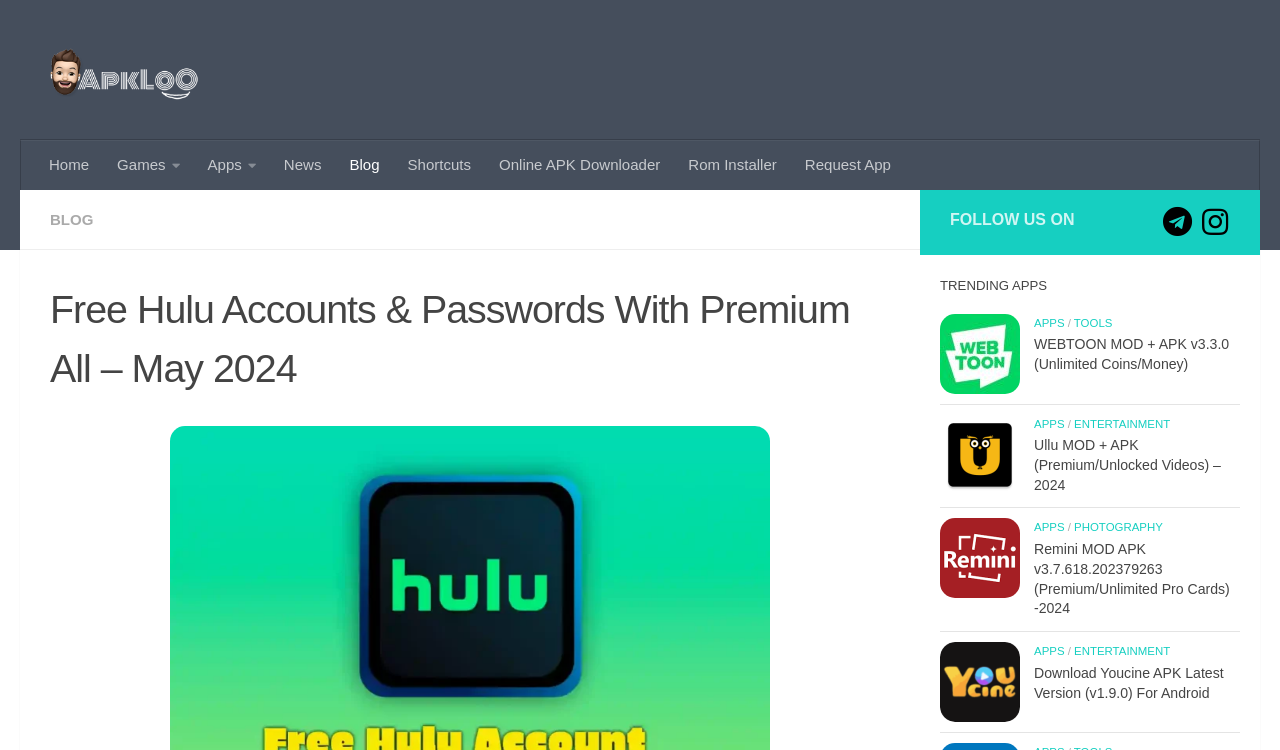Explain the webpage's layout and main content in detail.

This webpage appears to be a blog or online platform that provides free Hulu accounts and passwords, along with other apps and tools. At the top, there is a navigation menu with links to various sections, including "Home", "Games", "Apps", "News", "Blog", and "Shortcuts". Below the navigation menu, there is a prominent heading that reads "Free Hulu Accounts & Passwords With Premium All – May 2024".

On the left side of the page, there is a section that displays the website's logo, "ApklOo", along with a link to skip to the content. Below this section, there are social media links to follow the website on Telegram and Instagram.

The main content of the page is divided into sections, with headings such as "TRENDING APPS" and lists of apps with their corresponding images and descriptions. There are five apps listed, including "WEBTOON Mod Apk", "Ullu Mod Apk", "Remini Mod Apk", and "Youcine MOD APK", each with a brief description and a link to download or learn more. The apps are categorized into sections such as "APPS", "TOOLS", "ENTERTAINMENT", and "PHOTOGRAPHY".

Overall, the webpage appears to be a platform that provides access to various apps, tools, and entertainment content, with a focus on free Hulu accounts and passwords.